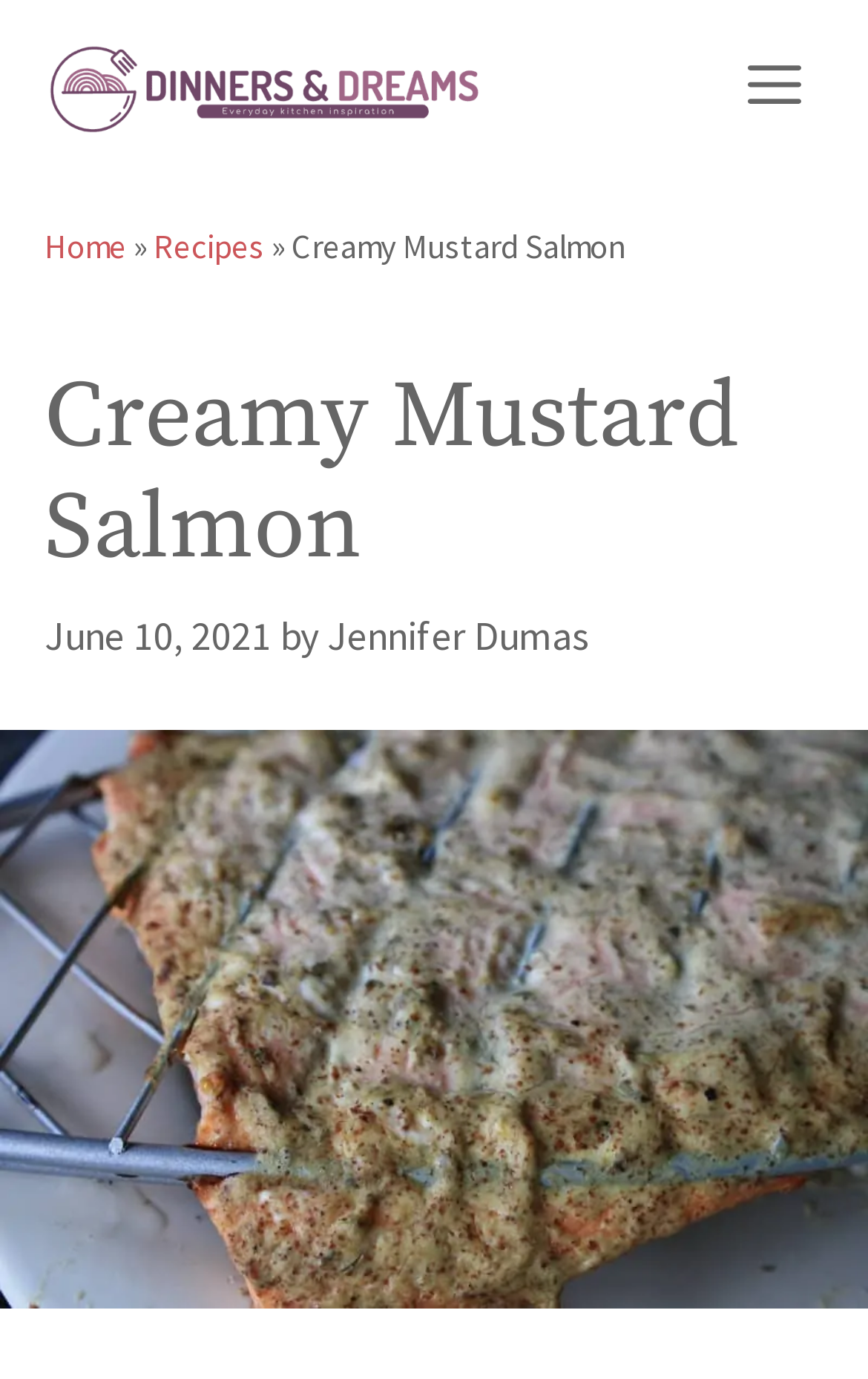Given the element description title="Dinners and Dreams", specify the bounding box coordinates of the corresponding UI element in the format (top-left x, top-left y, bottom-right x, bottom-right y). All values must be between 0 and 1.

[0.051, 0.016, 0.564, 0.113]